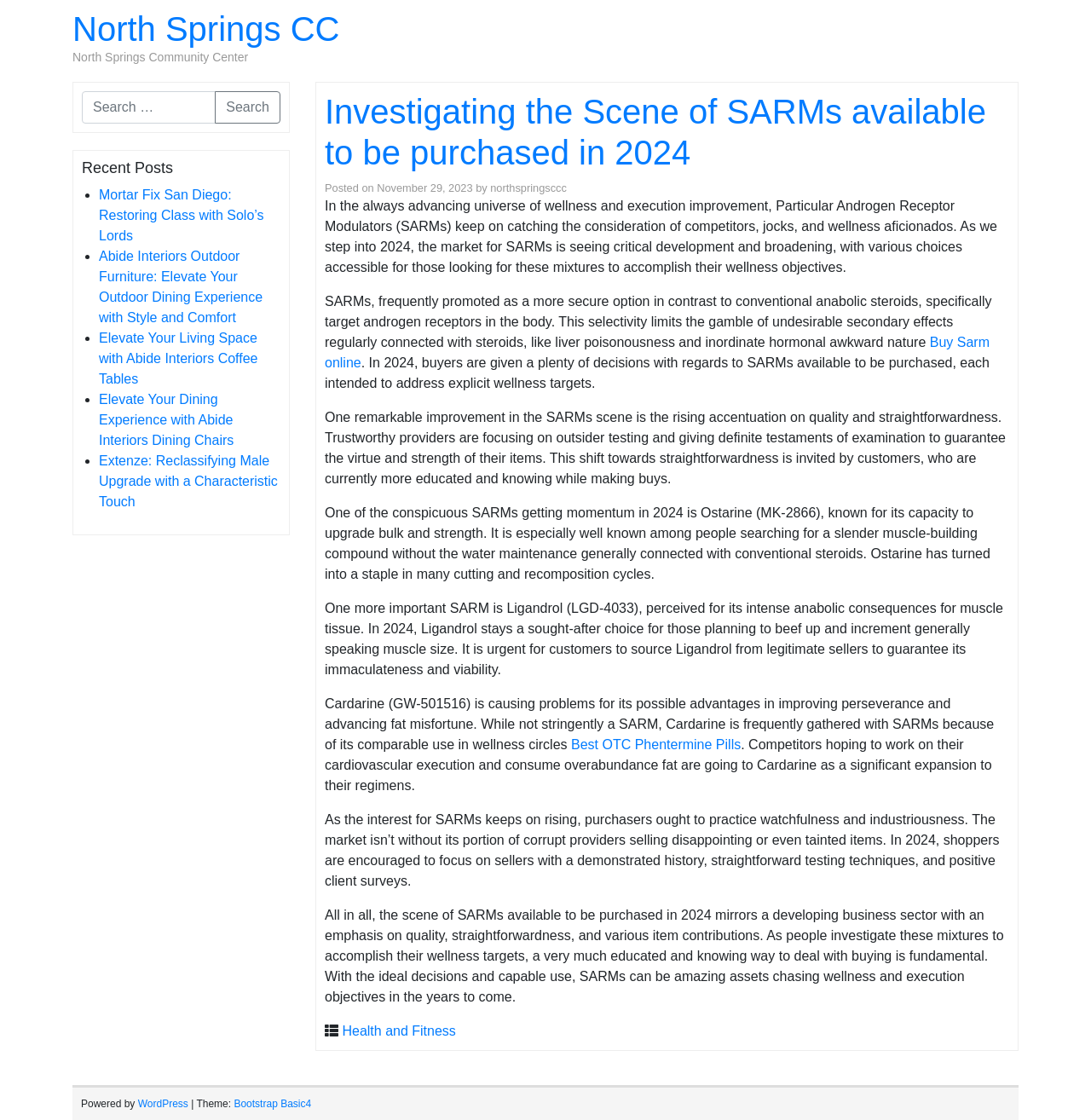Find the bounding box coordinates of the area that needs to be clicked in order to achieve the following instruction: "Check out the Elegance In Motion ft. Haute Mona article". The coordinates should be specified as four float numbers between 0 and 1, i.e., [left, top, right, bottom].

None